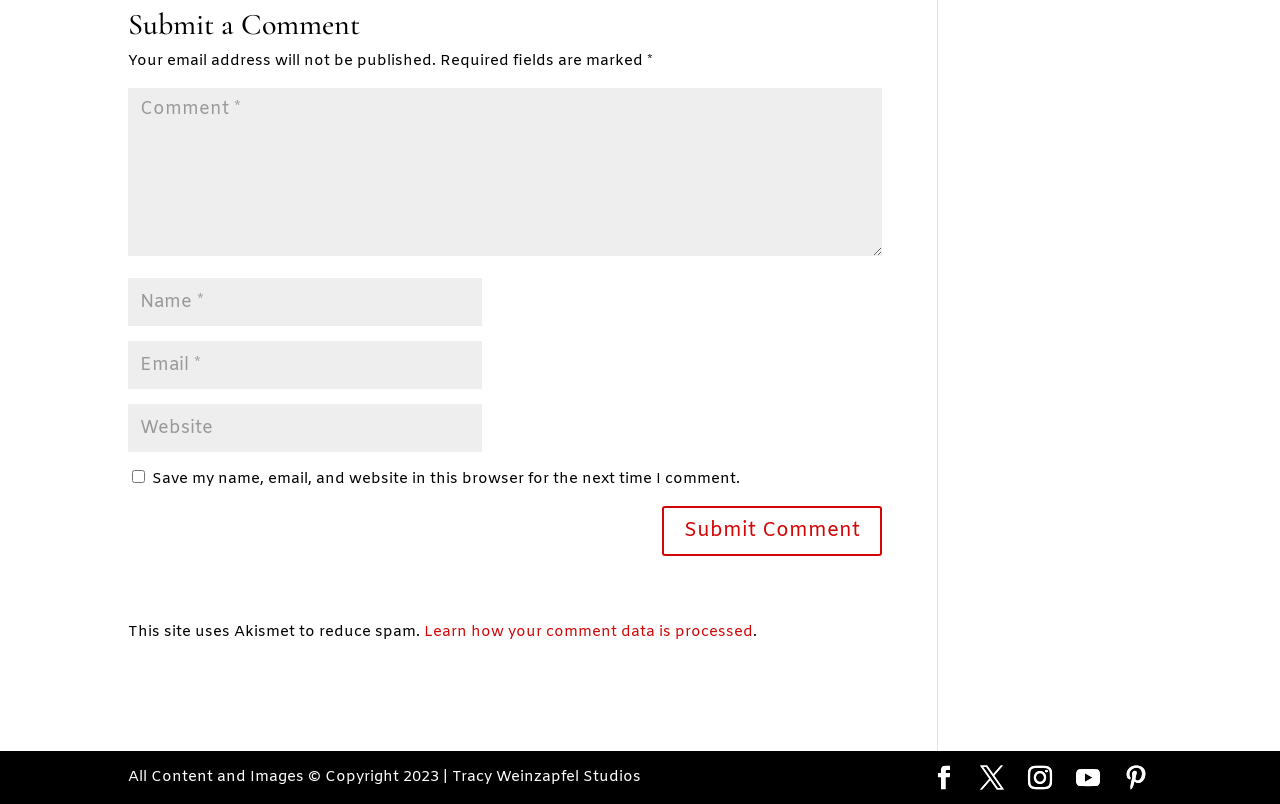What is the required information to submit a comment? Based on the screenshot, please respond with a single word or phrase.

Name and email